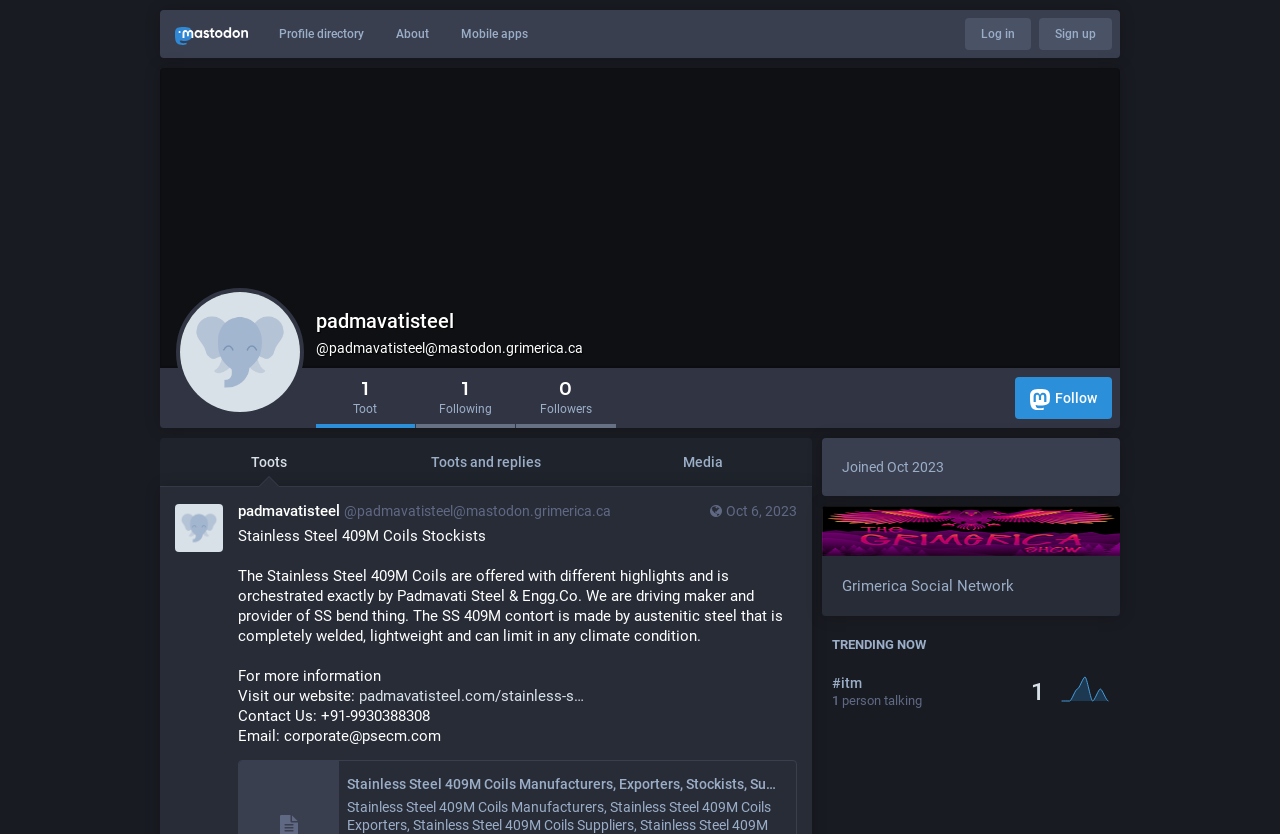Identify the bounding box coordinates of the clickable section necessary to follow the following instruction: "Visit the website". The coordinates should be presented as four float numbers from 0 to 1, i.e., [left, top, right, bottom].

[0.28, 0.824, 0.456, 0.845]